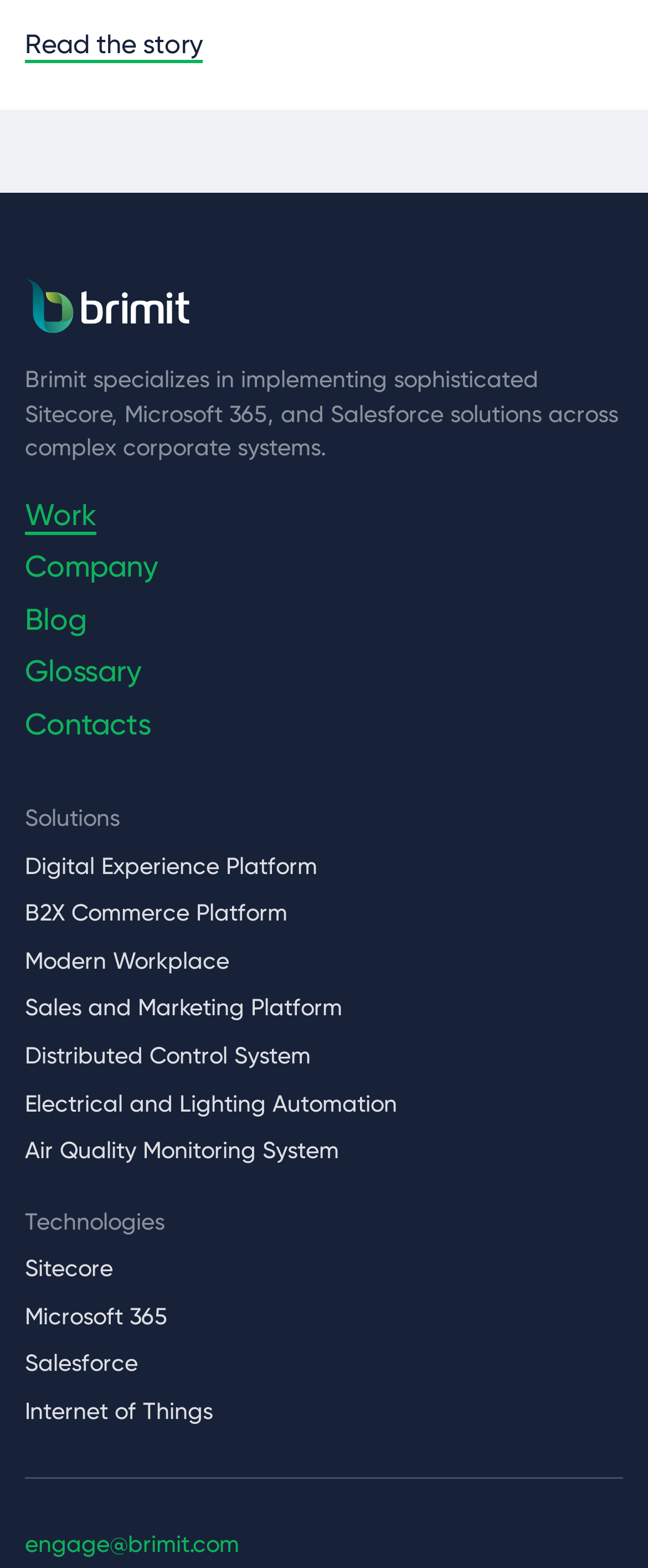What are the main categories on the webpage?
Look at the image and answer the question with a single word or phrase.

Solutions, Technologies